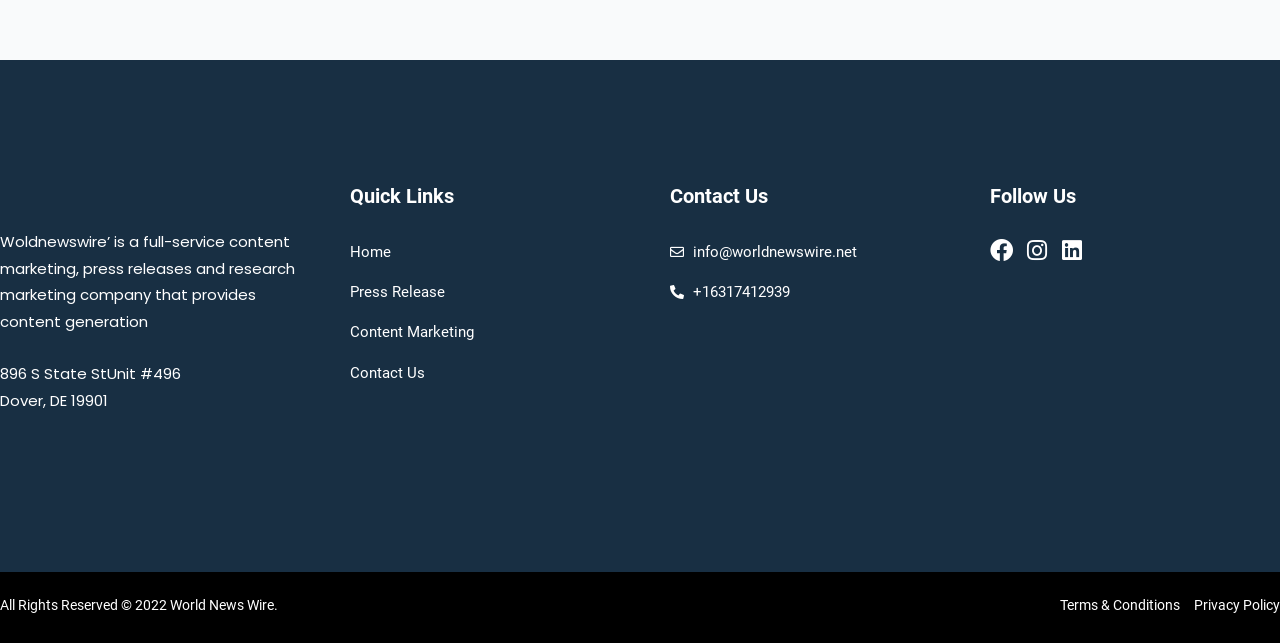Specify the bounding box coordinates of the area to click in order to follow the given instruction: "Read Terms & Conditions."

[0.828, 0.921, 0.922, 0.962]